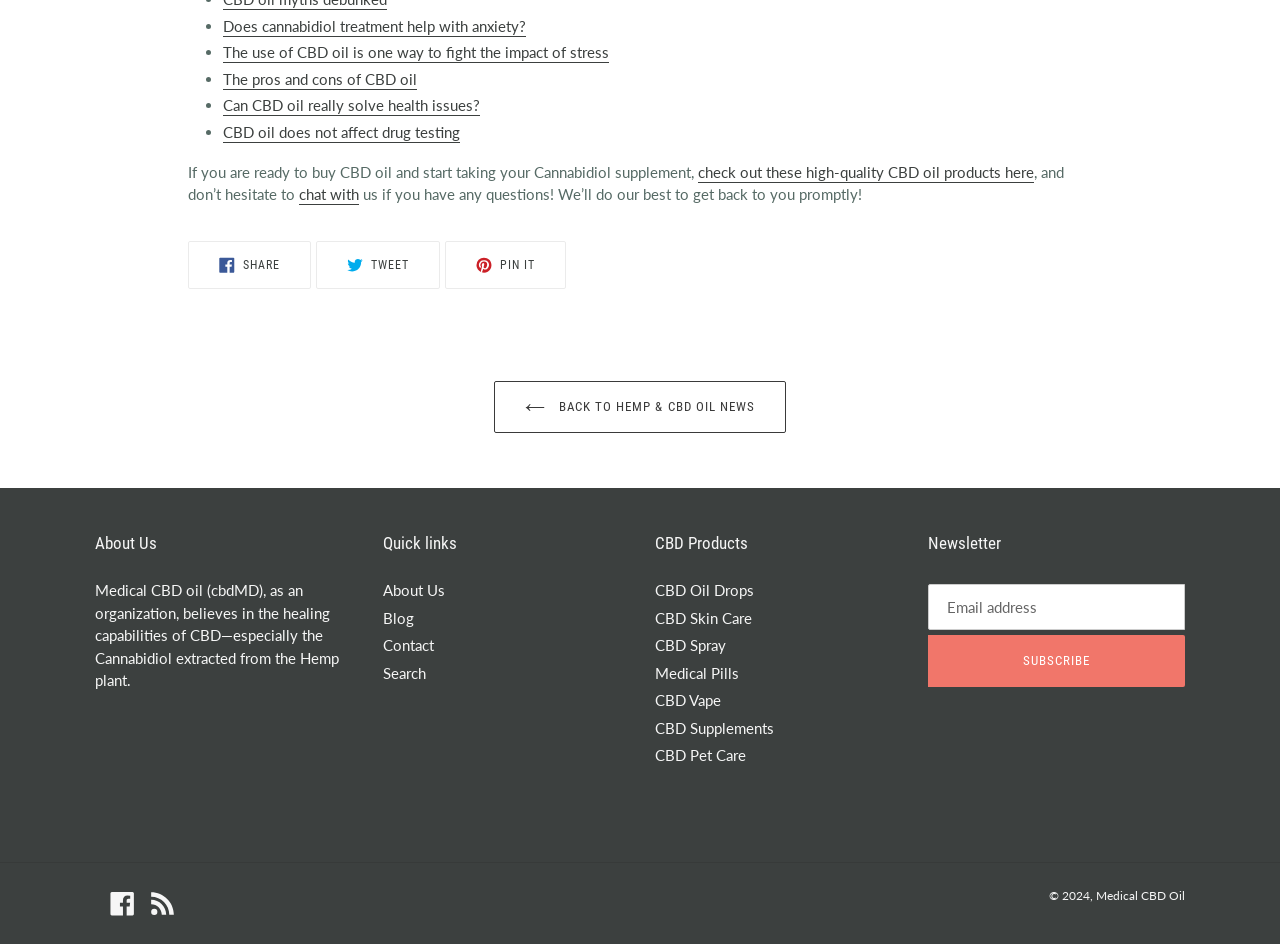Refer to the screenshot and give an in-depth answer to this question: What is the name of the organization mentioned on the page?

The organization mentioned on the page is 'Medical CBD oil (cbdMD)', which is described as believing in the healing capabilities of CBD.